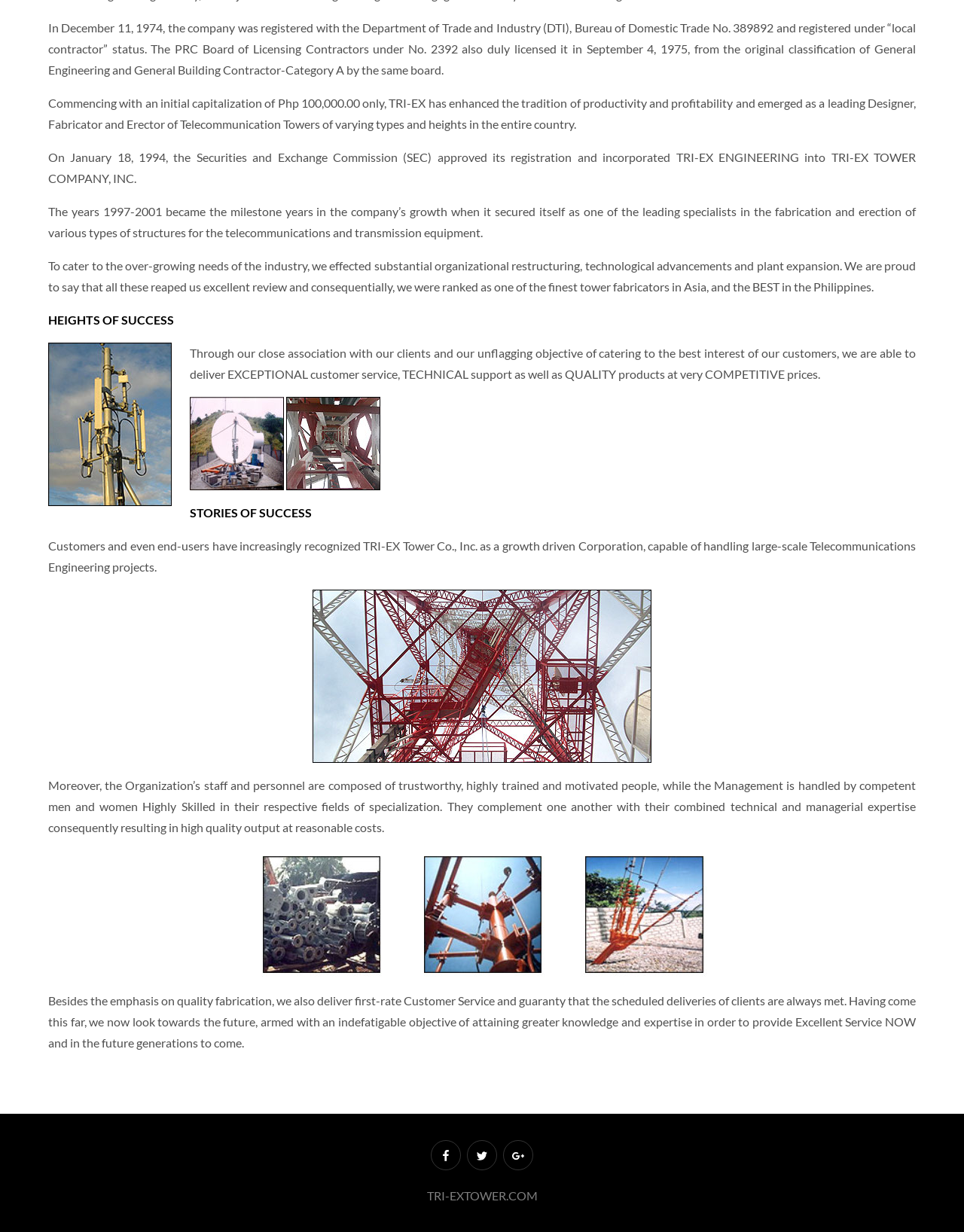Given the element description TRI-EXTOWER.COM, identify the bounding box coordinates for the UI element on the webpage screenshot. The format should be (top-left x, top-left y, bottom-right x, bottom-right y), with values between 0 and 1.

[0.443, 0.965, 0.557, 0.976]